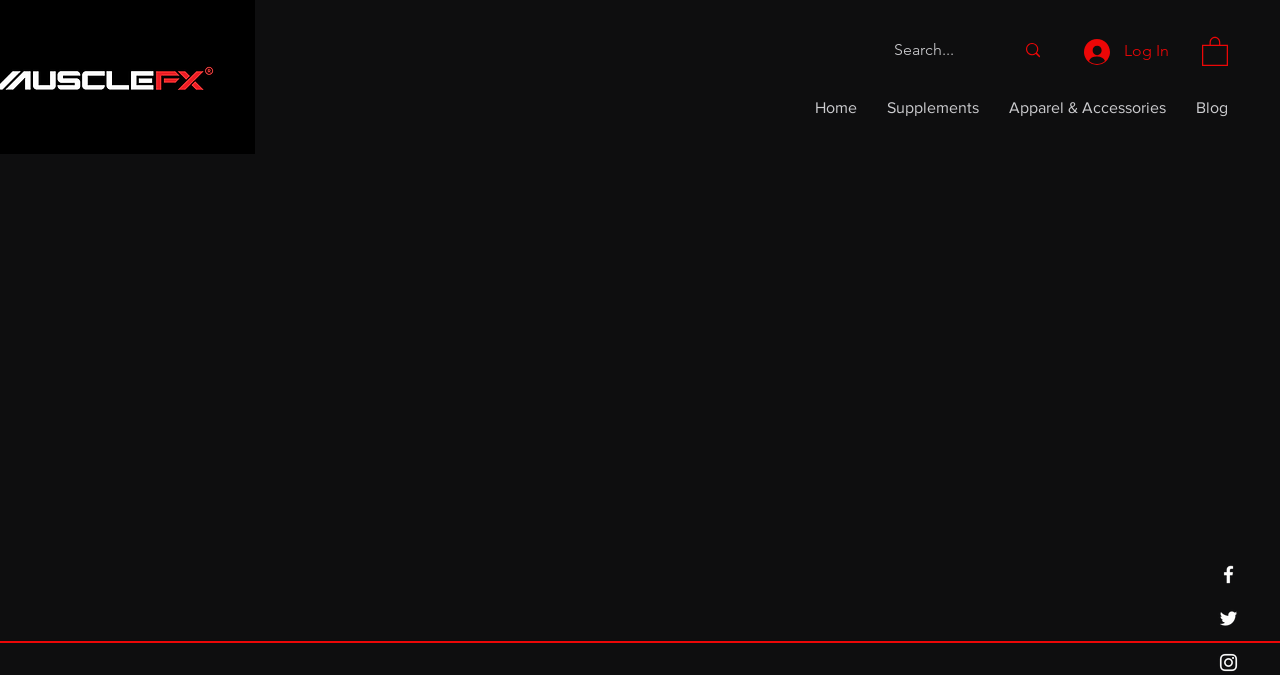Determine the bounding box coordinates for the UI element with the following description: "Apparel & Accessories". The coordinates should be four float numbers between 0 and 1, represented as [left, top, right, bottom].

[0.777, 0.123, 0.923, 0.197]